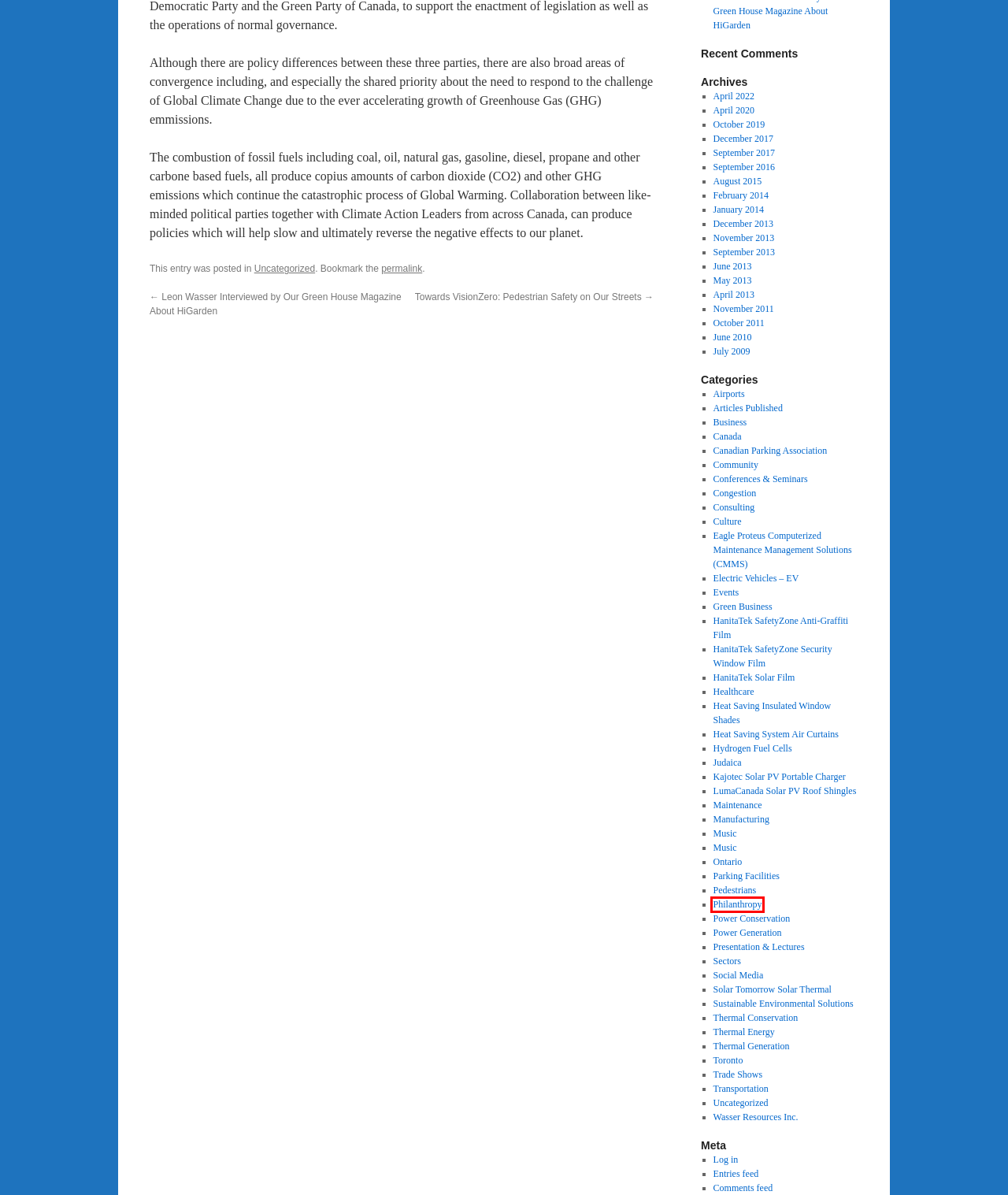Review the screenshot of a webpage which includes a red bounding box around an element. Select the description that best fits the new webpage once the element in the bounding box is clicked. Here are the candidates:
A. Judaica | Leon Wasser MBA, P.Eng.
B. Canada | Leon Wasser MBA, P.Eng.
C. Hydrogen Fuel Cells | Leon Wasser MBA, P.Eng.
D. Philanthropy | Leon Wasser MBA, P.Eng.
E. April 1, 2020 | Leon Wasser MBA, P.Eng.
F. December 1, 2017 | Leon Wasser MBA, P.Eng.
G. Trade Shows | Leon Wasser MBA, P.Eng.
H. September 1, 2016 | Leon Wasser MBA, P.Eng.

D